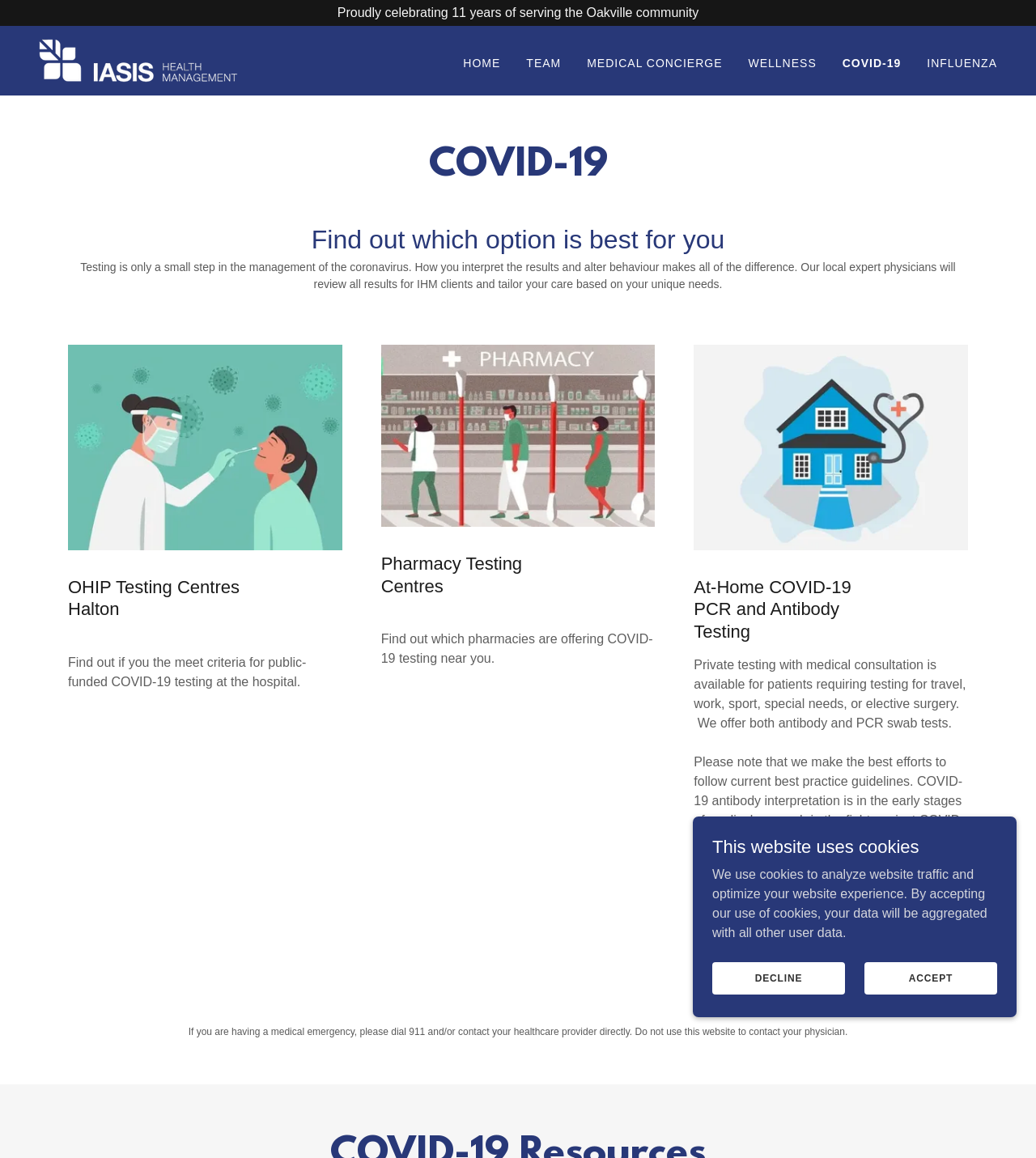Please find the bounding box coordinates of the element that must be clicked to perform the given instruction: "Get At-Home COVID-19 PCR and Antibody Testing". The coordinates should be four float numbers from 0 to 1, i.e., [left, top, right, bottom].

[0.67, 0.497, 0.855, 0.555]